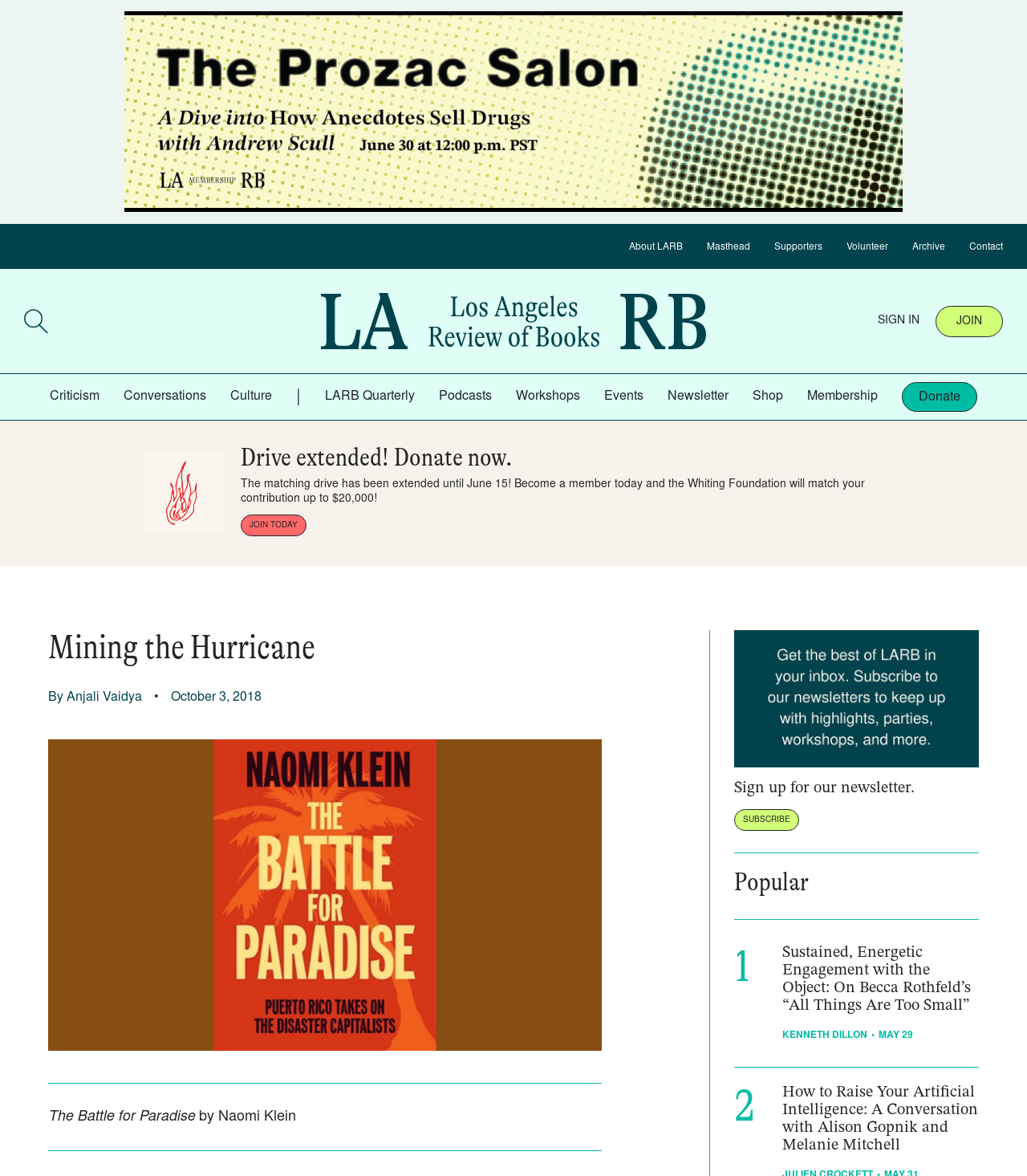Carefully examine the image and provide an in-depth answer to the question: What is the purpose of the 'JOIN TODAY' button?

I determined the purpose of the 'JOIN TODAY' button by looking at the surrounding text, which mentions a matching drive and the Whiting Foundation, and inferring that the button is for becoming a member to support the publication.